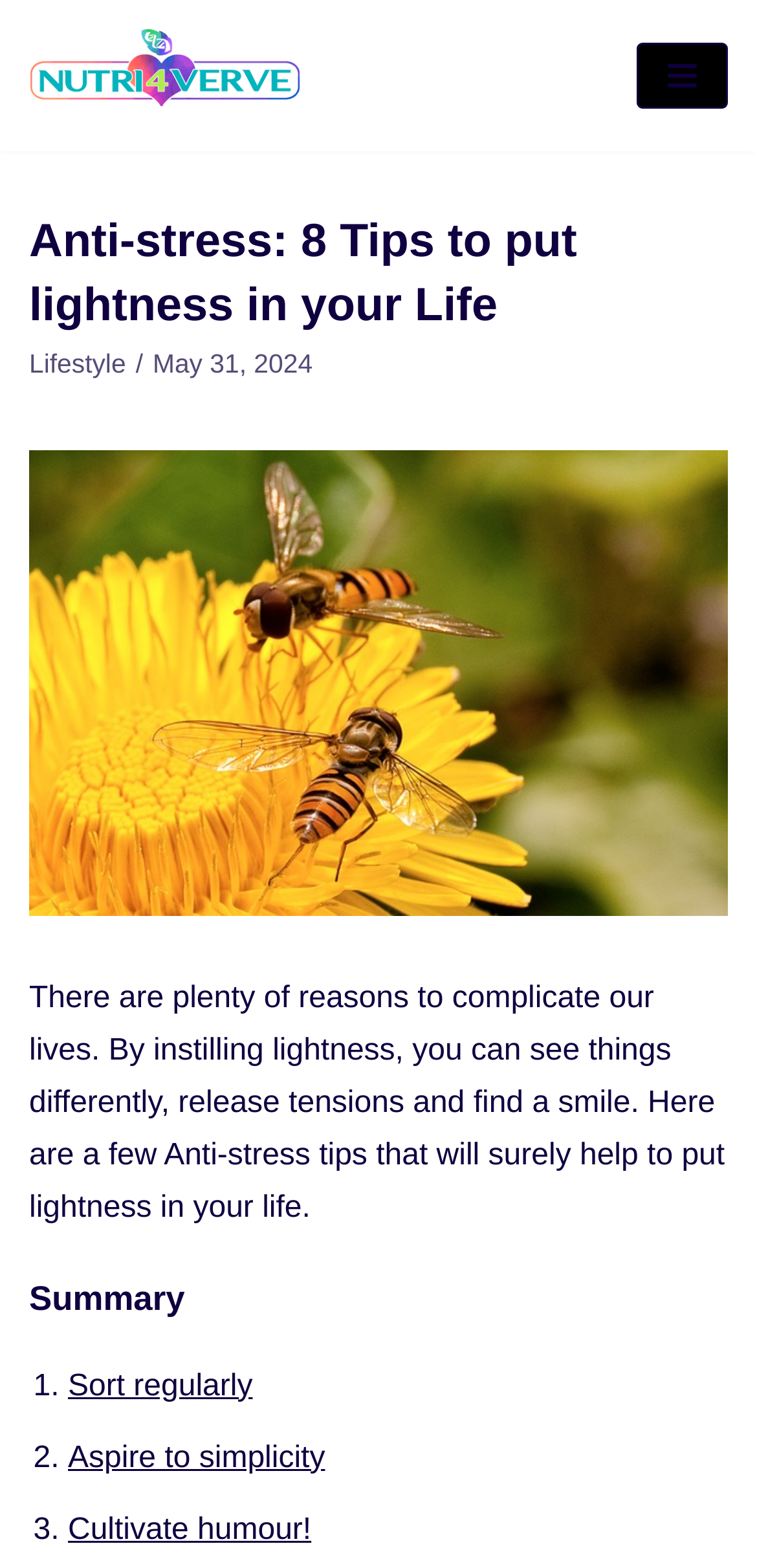What is the date of the article?
By examining the image, provide a one-word or phrase answer.

May 31, 2024